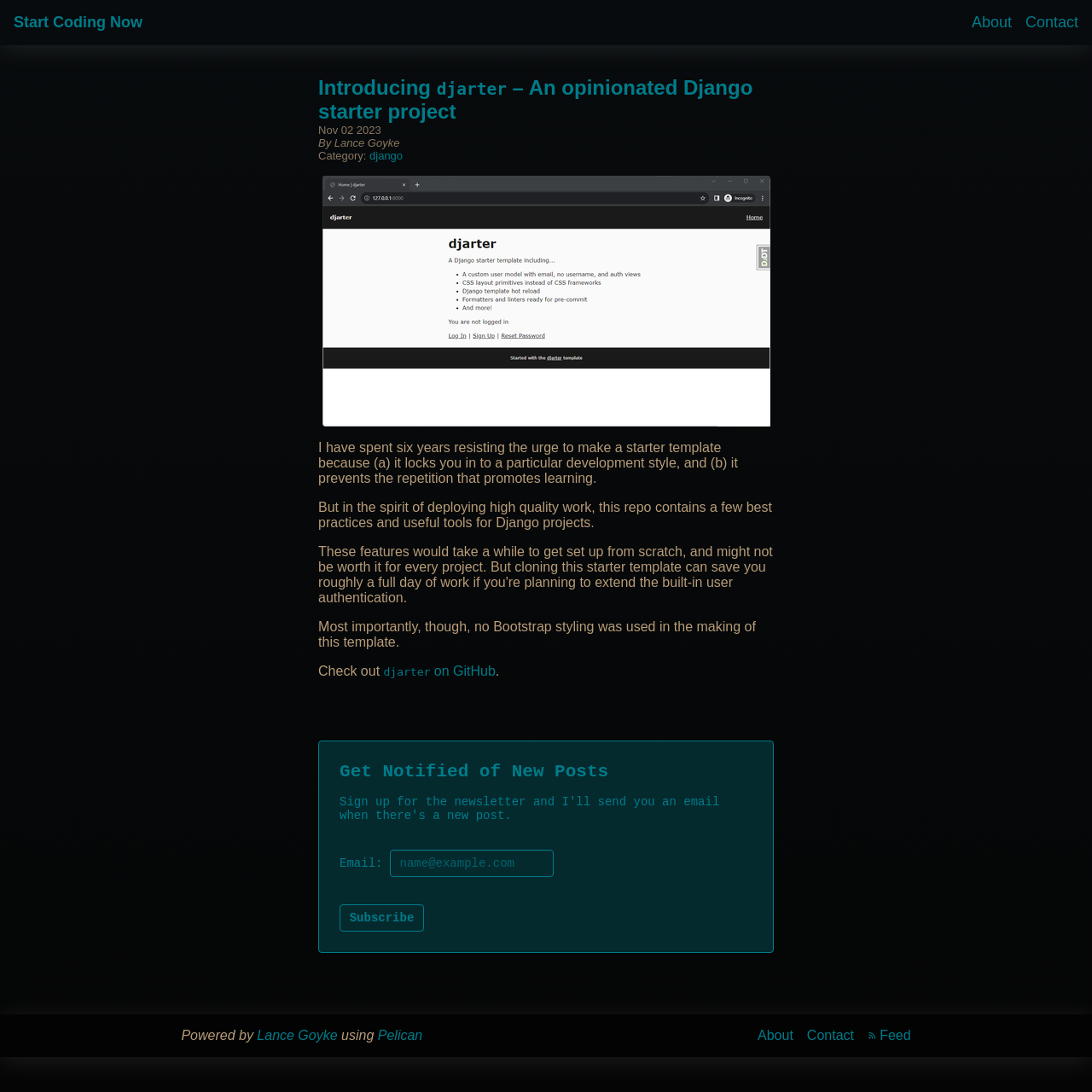Please identify the bounding box coordinates of the element on the webpage that should be clicked to follow this instruction: "Click on Start Coding Now". The bounding box coordinates should be given as four float numbers between 0 and 1, formatted as [left, top, right, bottom].

[0.012, 0.012, 0.13, 0.028]